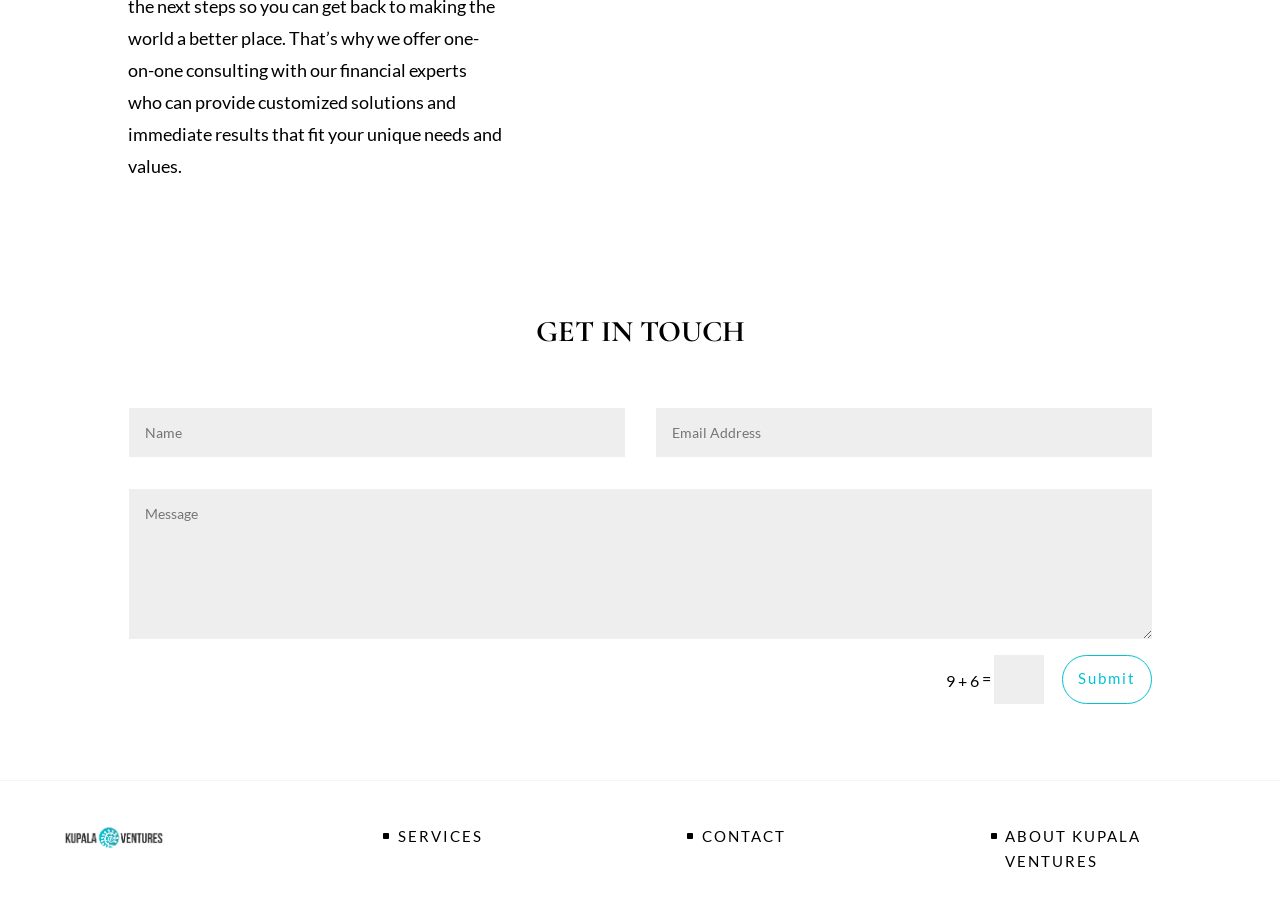Please locate the bounding box coordinates of the element that should be clicked to complete the given instruction: "Send an email to info@cnafinancial.ca".

None